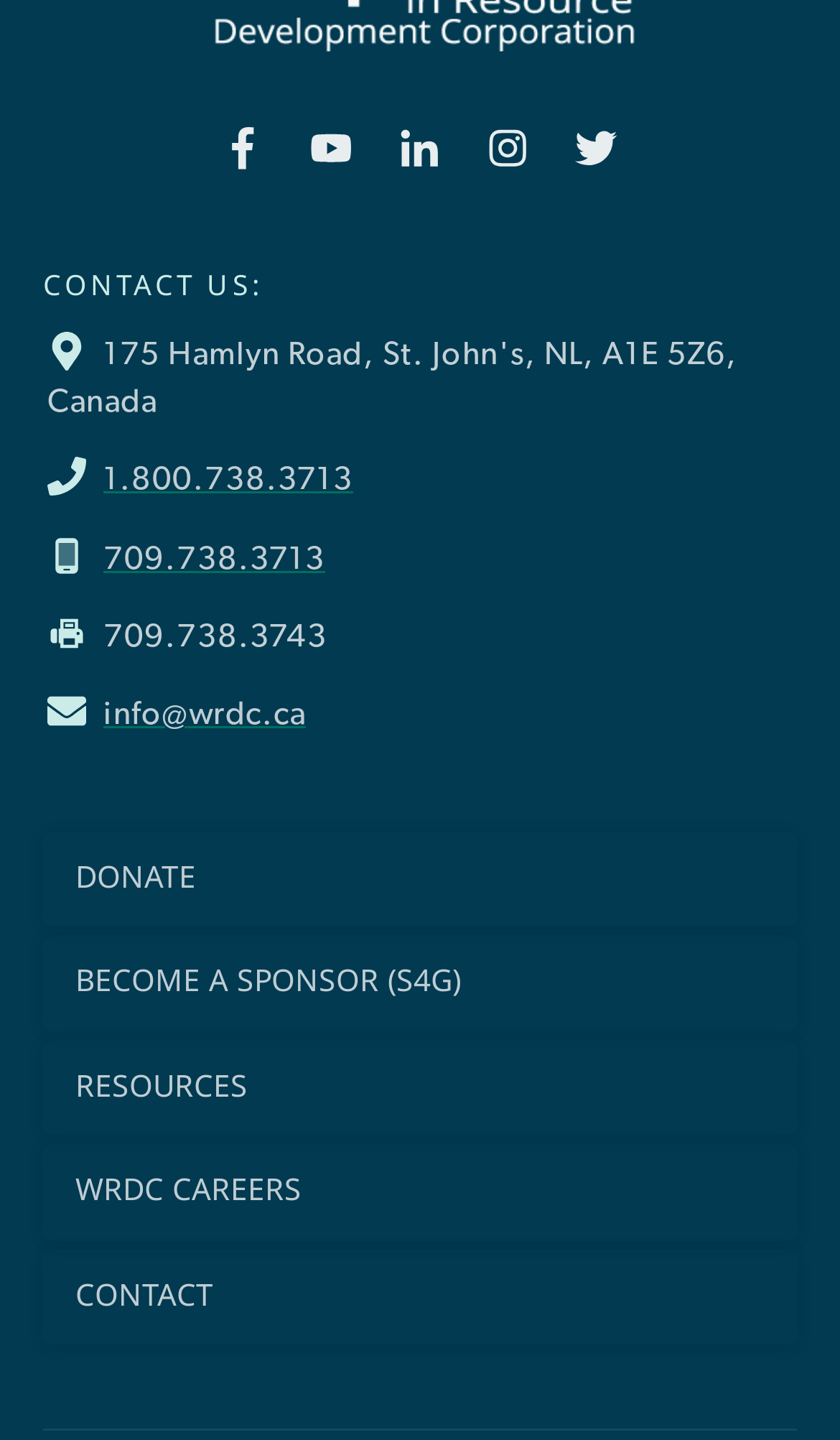Please identify the bounding box coordinates of the area I need to click to accomplish the following instruction: "donate".

[0.09, 0.594, 0.233, 0.623]